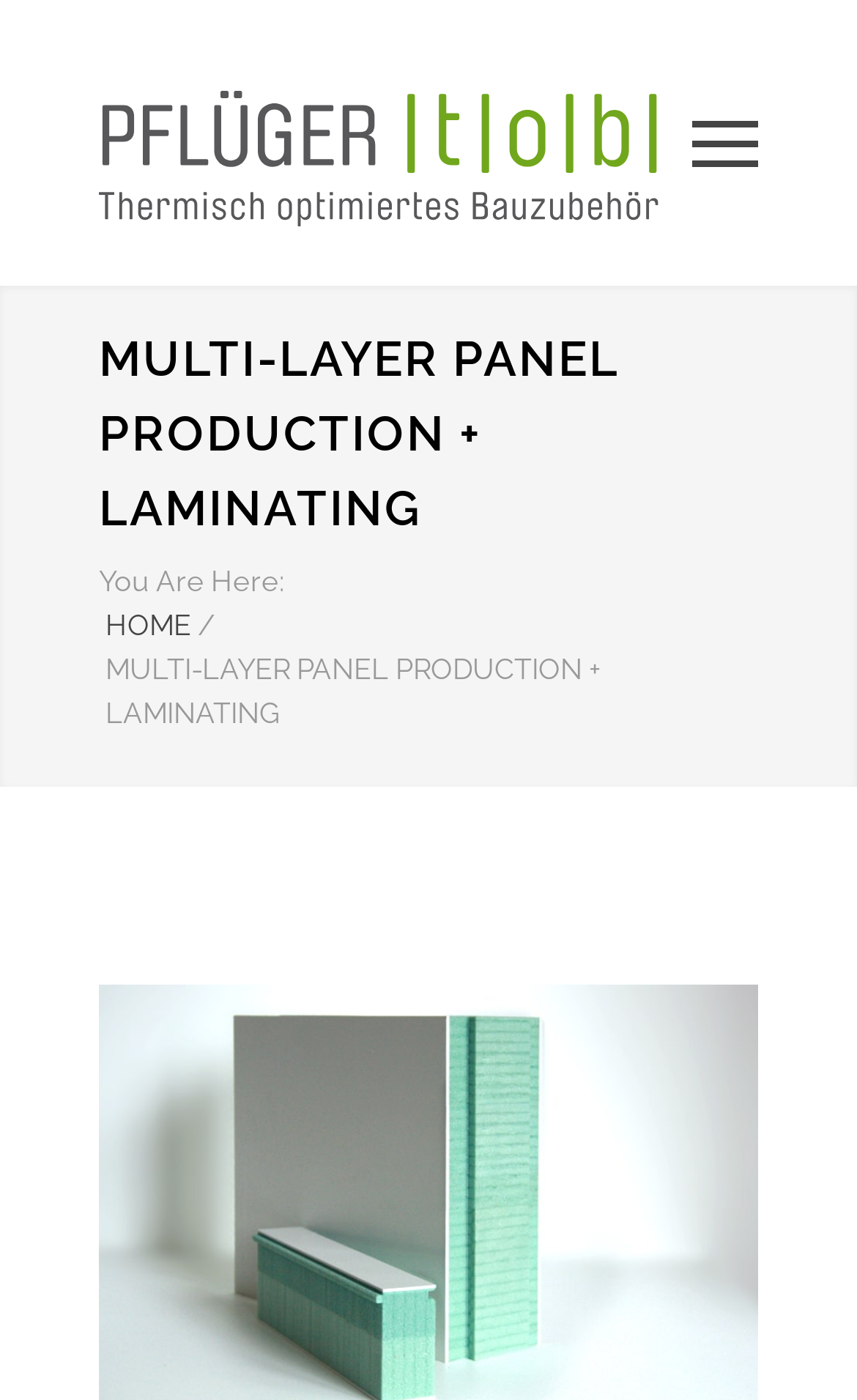What is the logo of the company?
Please use the image to provide a one-word or short phrase answer.

Pflüger TOB